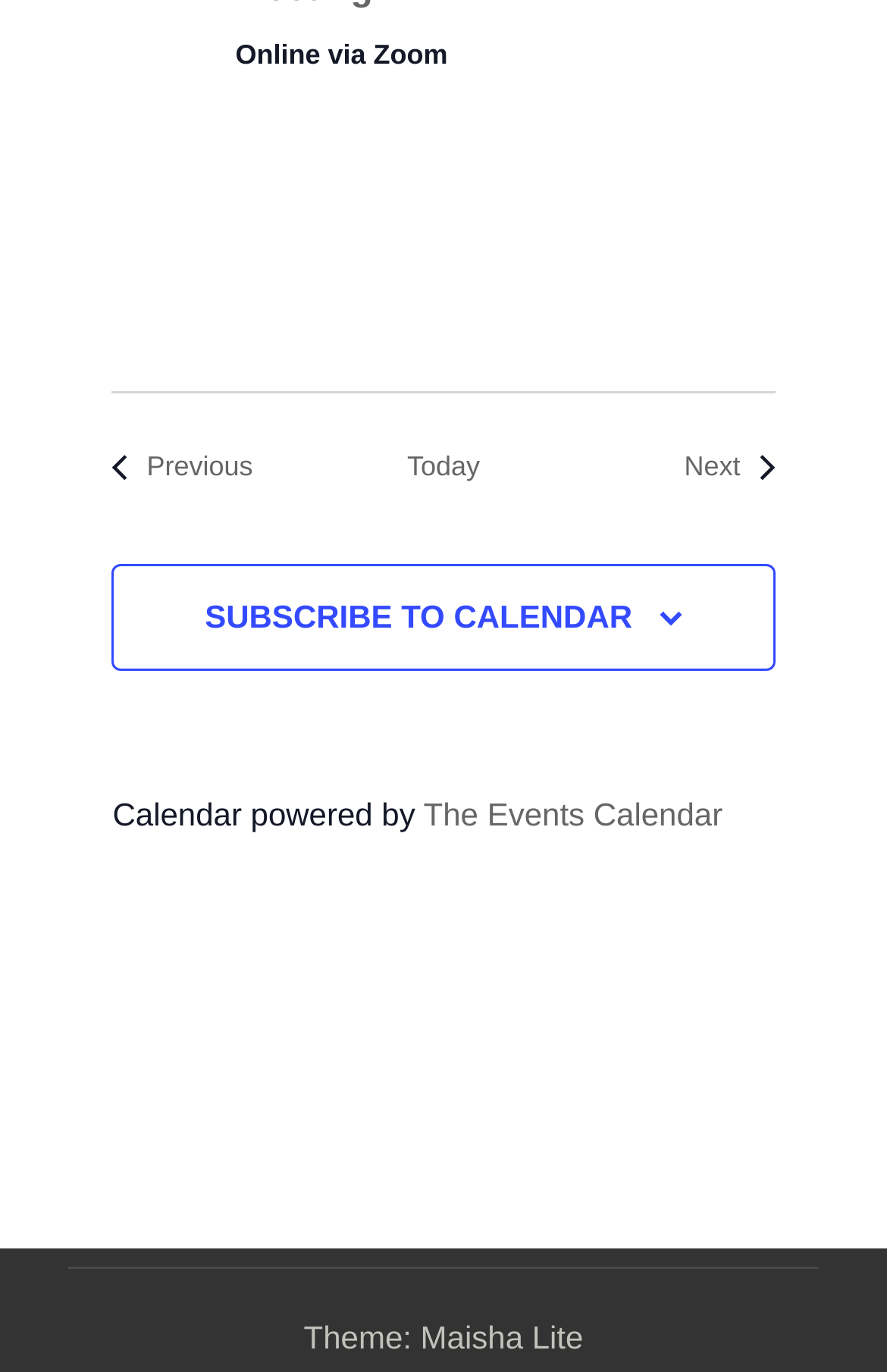What is the purpose of the button?
Provide a detailed and well-explained answer to the question.

The button 'SUBSCRIBE TO CALENDAR' is located in the middle of the webpage and its purpose is to allow users to subscribe to the calendar, which suggests that the webpage is related to event management or scheduling.